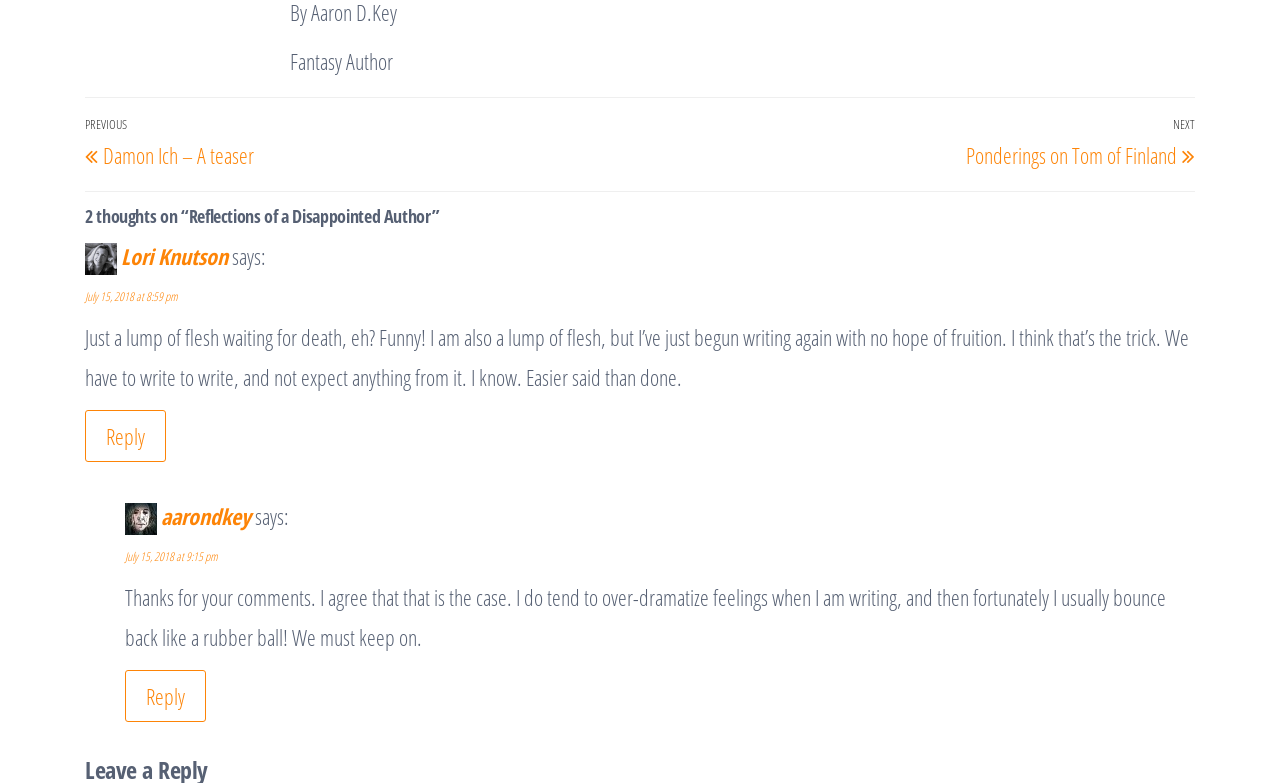What is the author's reflection about?
Refer to the screenshot and respond with a concise word or phrase.

Disappointment